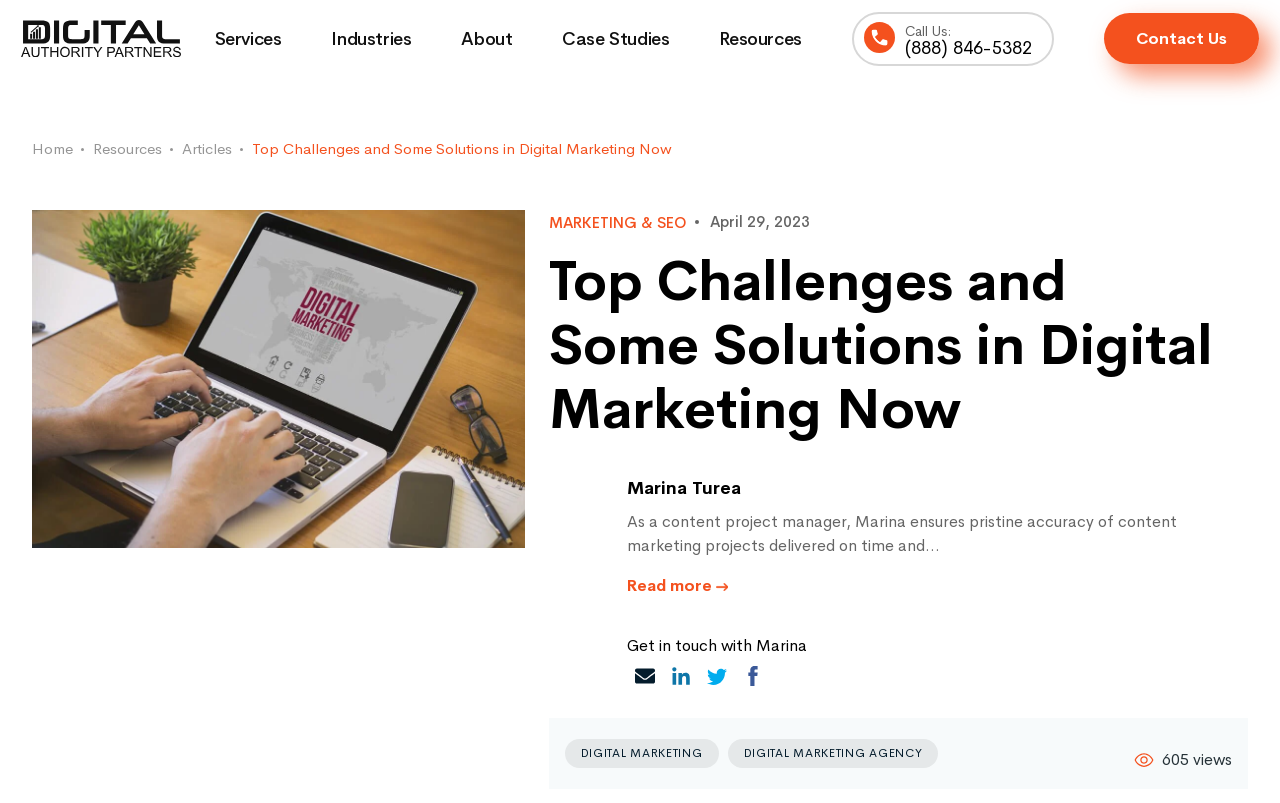Please identify the bounding box coordinates of the element I should click to complete this instruction: 'Click on the 'Digital Authority Partners' link'. The coordinates should be given as four float numbers between 0 and 1, like this: [left, top, right, bottom].

[0.031, 0.052, 0.156, 0.098]